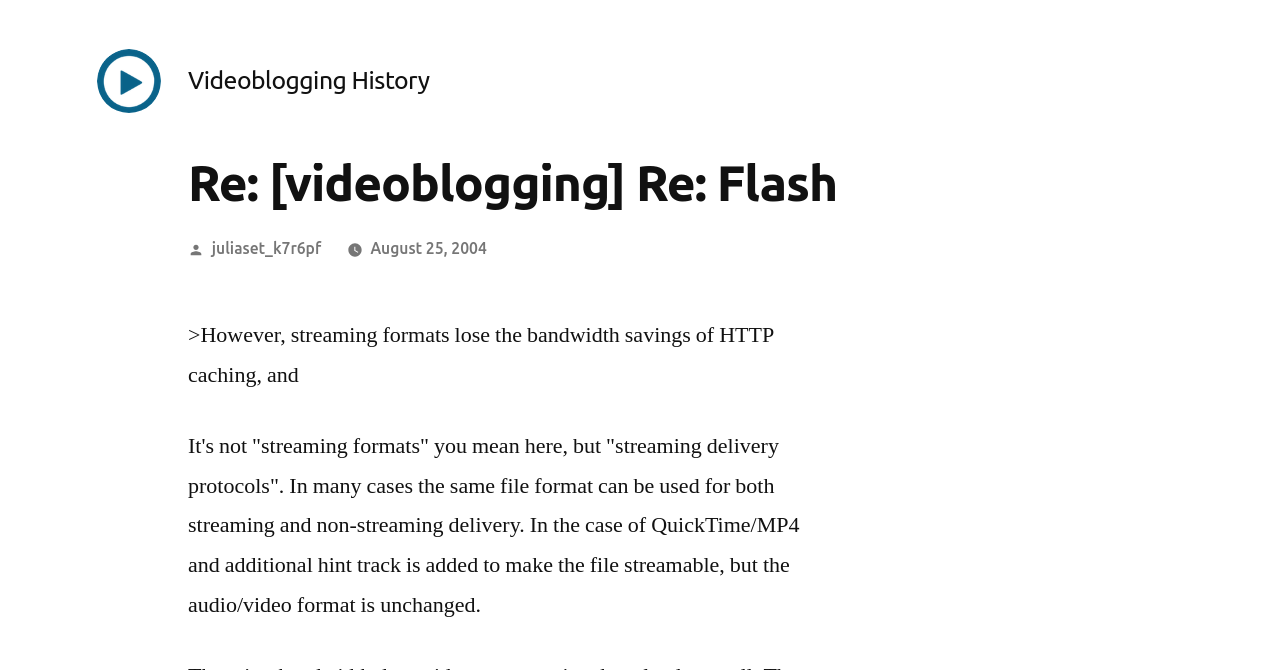Summarize the contents and layout of the webpage in detail.

The webpage appears to be a blog post or forum discussion about videoblogging history. At the top, there is a link with the title "Videoblogging History" accompanied by an image with the same name. Below this, there is another link with the same title, which serves as a header for the main content.

The main content is divided into sections, with a heading that reads "Re: [videoblogging] Re: Flash" at the top. Below this, there is a line of text that says "Posted by" followed by a link to the author's name, "juliaset_k7r6pf". Next to this is a link to the date "August 25, 2004", which also contains a time element.

The main body of the text is divided into two paragraphs. The first paragraph starts with the text ">However, streaming formats lose the bandwidth savings of HTTP caching, and". The second paragraph is a response to the first, and it clarifies the difference between "streaming formats" and "streaming delivery protocols". The response is a lengthy text that spans most of the page.

There are two links with the title "Videoblogging History" on the page, one at the top and one below, which may serve as navigation or anchor points. Overall, the page appears to be a discussion or forum post about videoblogging history, with a focus on the technical aspects of streaming formats and delivery protocols.